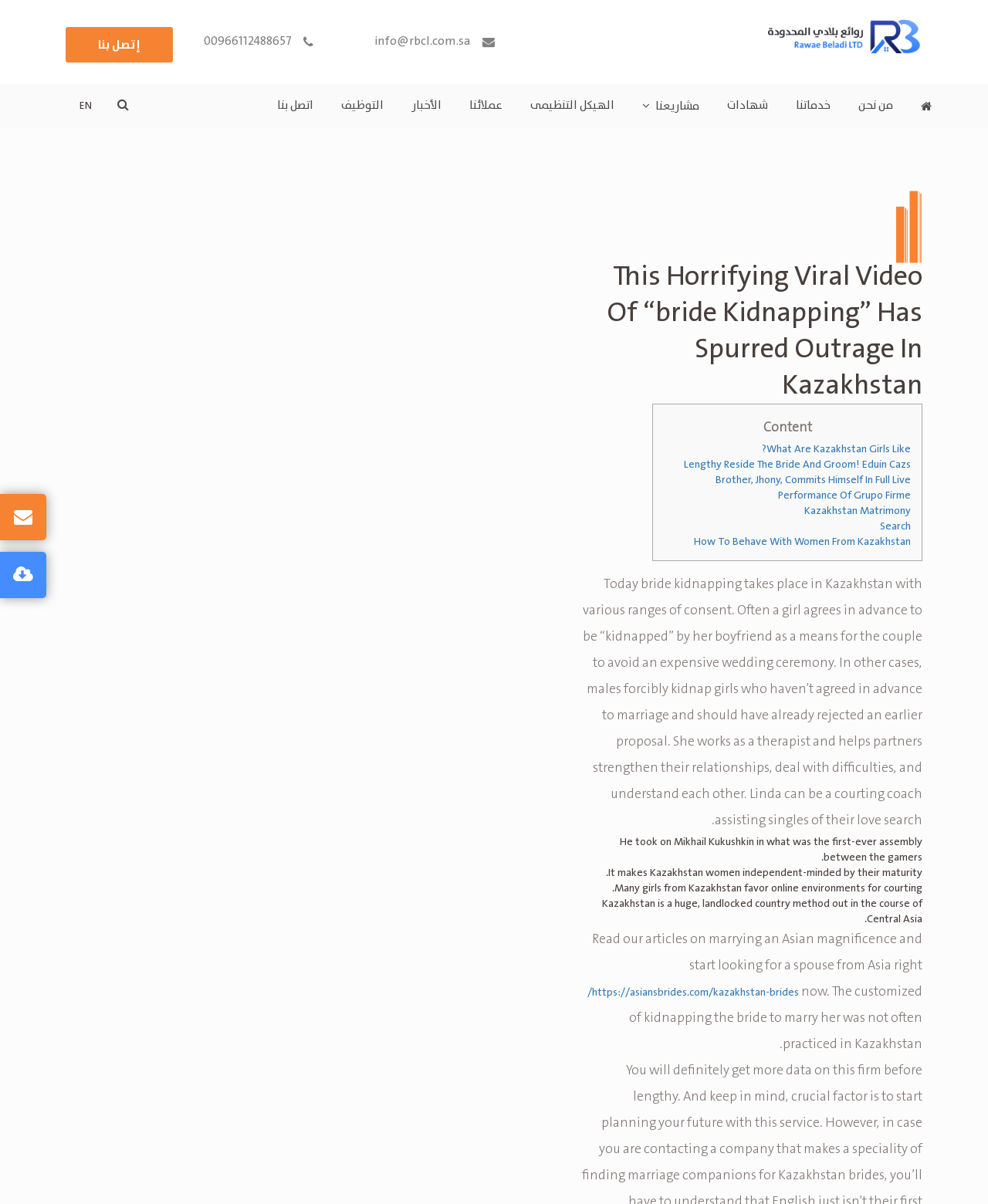Predict the bounding box of the UI element based on the description: "About". The coordinates should be four float numbers between 0 and 1, formatted as [left, top, right, bottom].

None